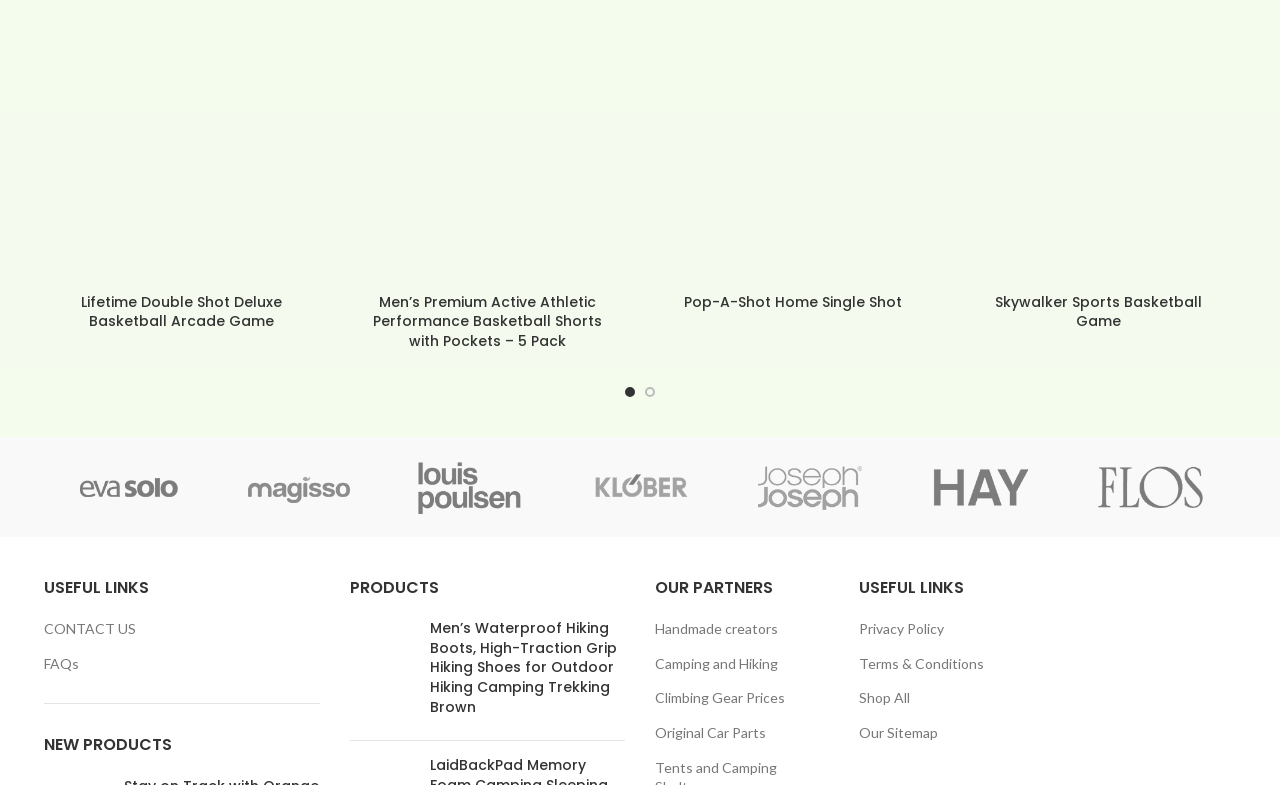Locate the bounding box coordinates of the element's region that should be clicked to carry out the following instruction: "Explore Wantdo Men’s Waterproof Hiking Boots". The coordinates need to be four float numbers between 0 and 1, i.e., [left, top, right, bottom].

[0.273, 0.789, 0.324, 0.872]